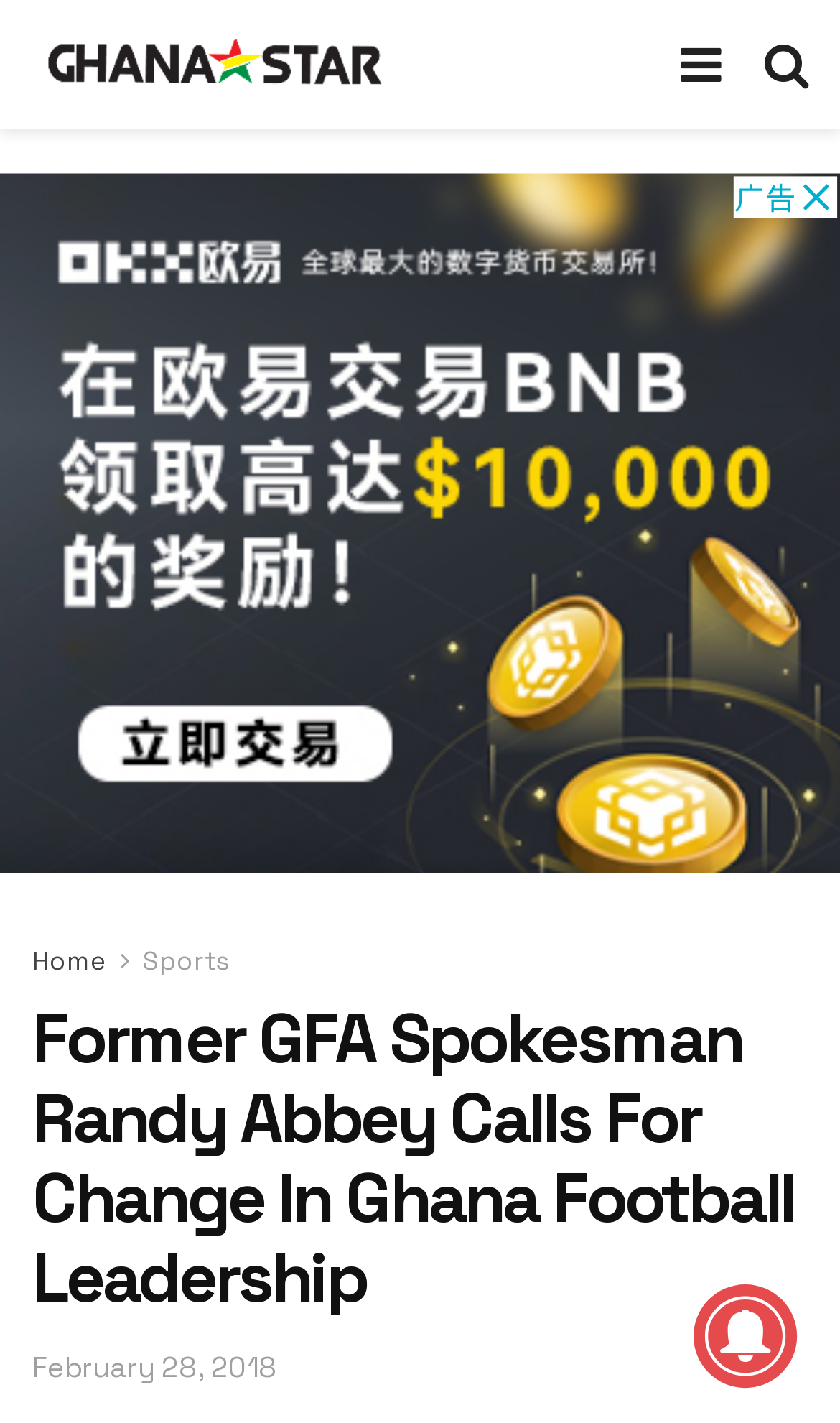Based on the element description Sports, identify the bounding box coordinates for the UI element. The coordinates should be in the format (top-left x, top-left y, bottom-right x, bottom-right y) and within the 0 to 1 range.

[0.169, 0.663, 0.274, 0.688]